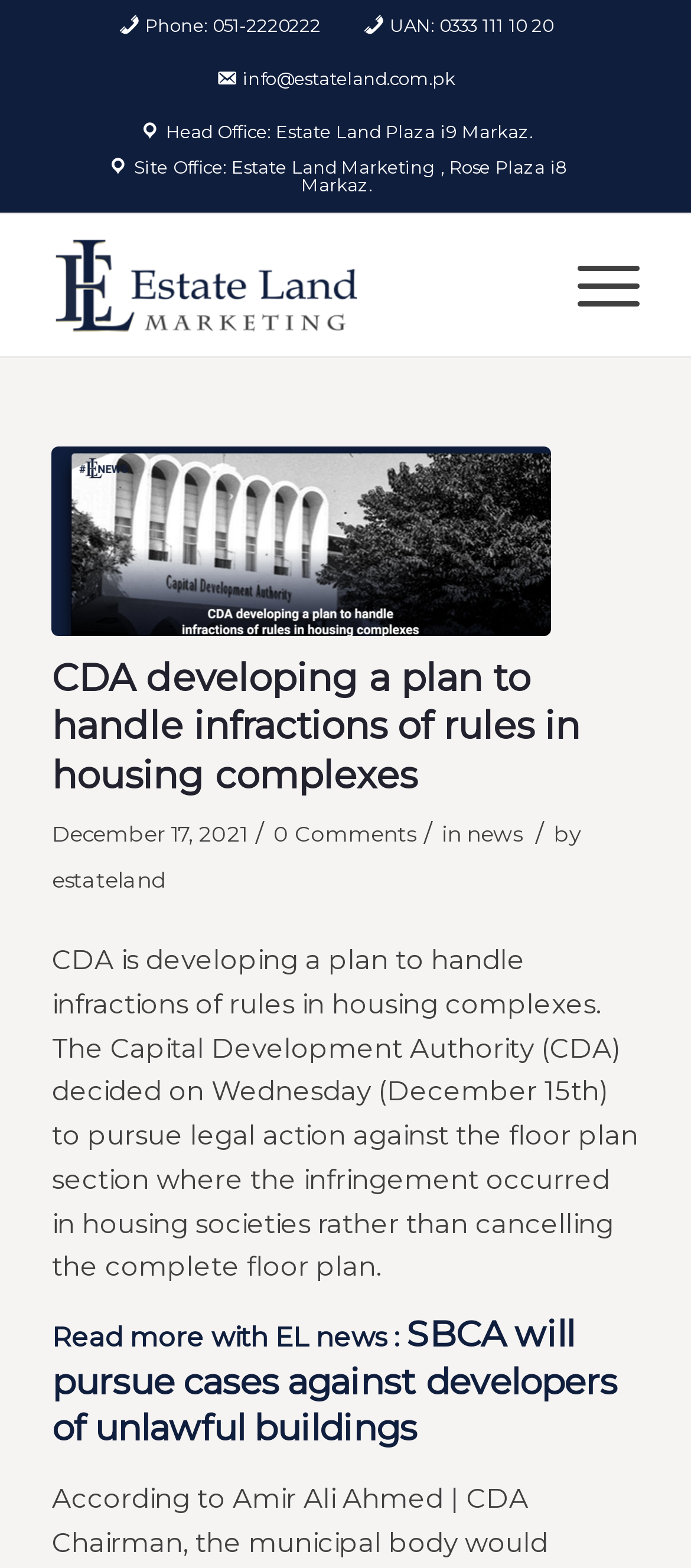Using the element description: "alt="Estate Land Marketing"", determine the bounding box coordinates. The coordinates should be in the format [left, top, right, bottom], with values between 0 and 1.

[0.075, 0.137, 0.755, 0.227]